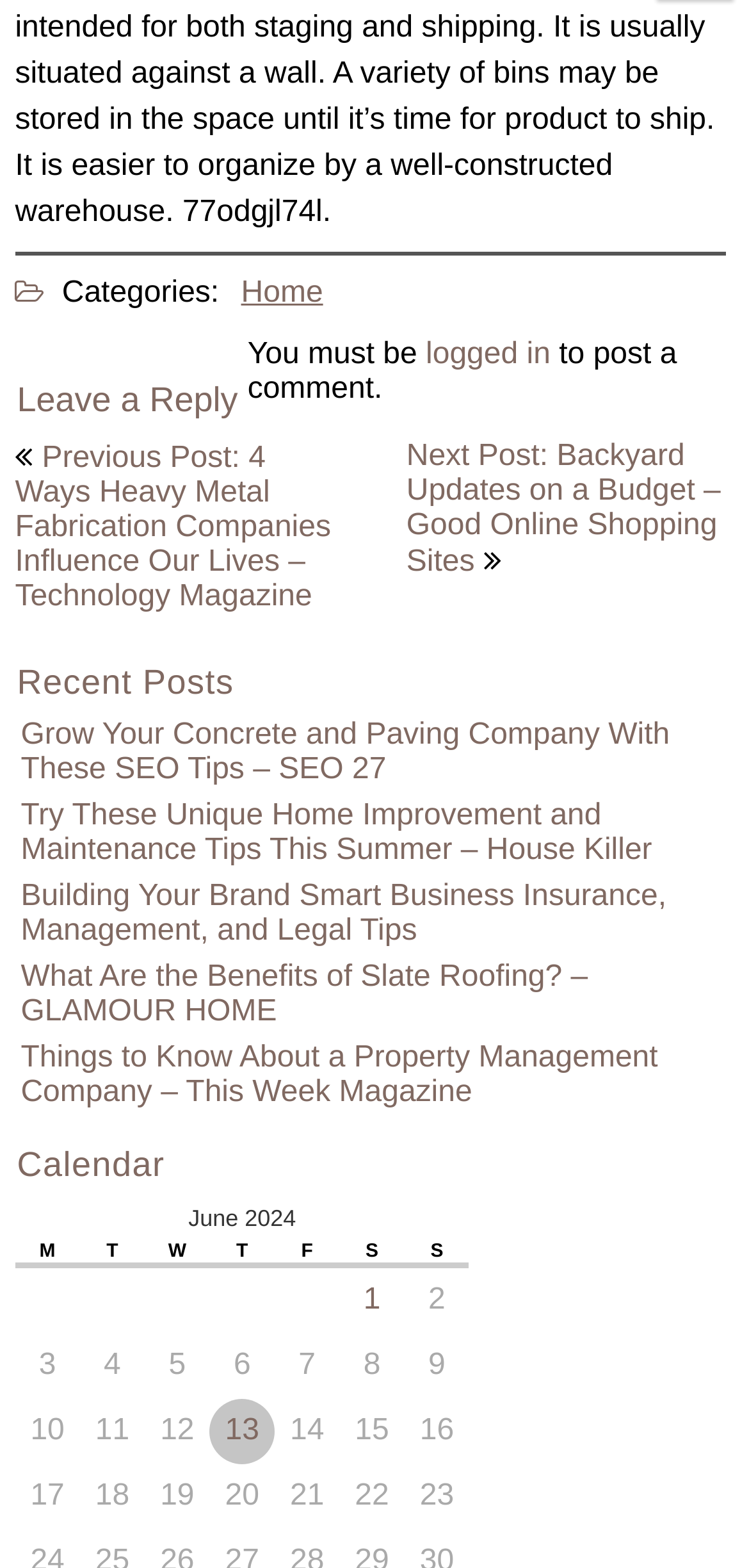Locate the bounding box coordinates of the area that needs to be clicked to fulfill the following instruction: "Click on 'Posts published on June 1, 2024'". The coordinates should be in the format of four float numbers between 0 and 1, namely [left, top, right, bottom].

[0.485, 0.819, 0.508, 0.839]